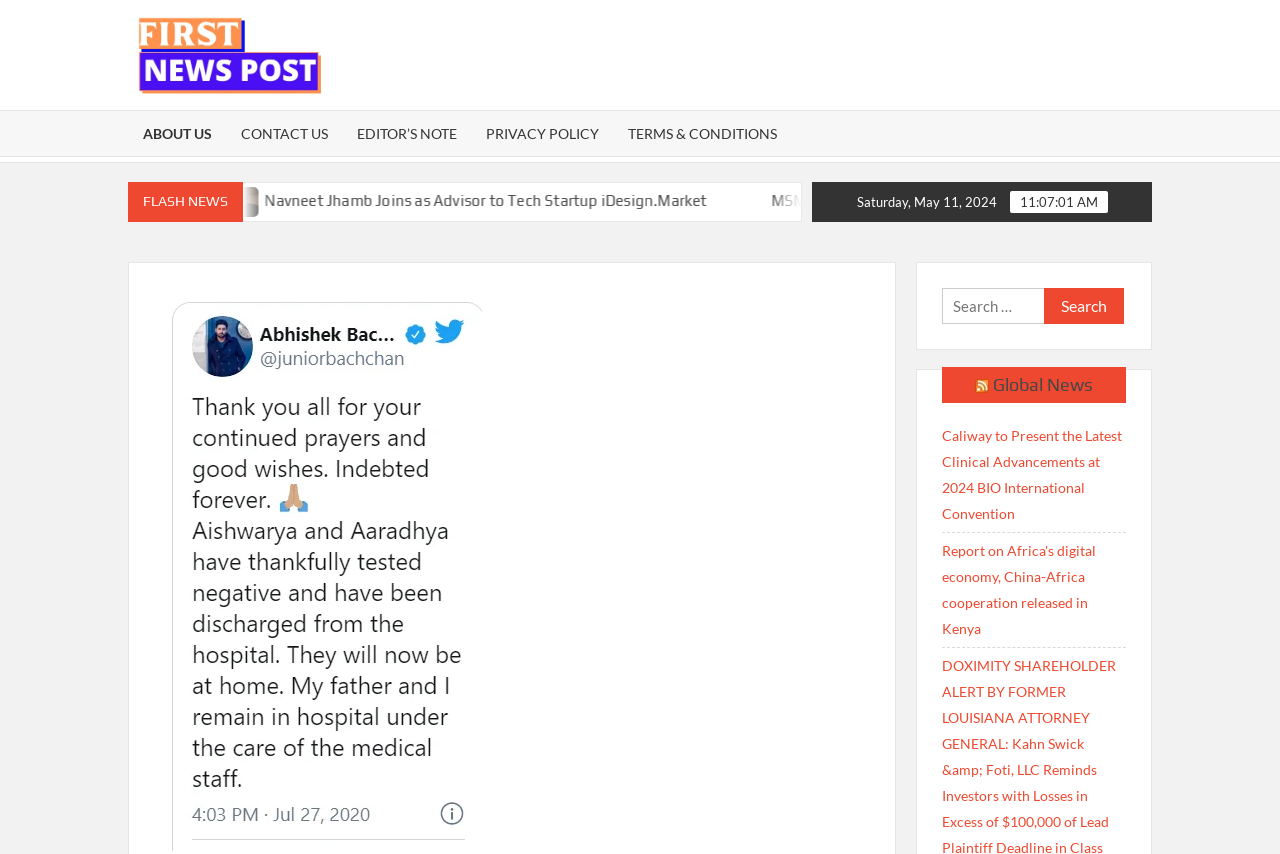Using the description: "TERMS & CONDITIONS", identify the bounding box of the corresponding UI element in the screenshot.

[0.479, 0.13, 0.619, 0.183]